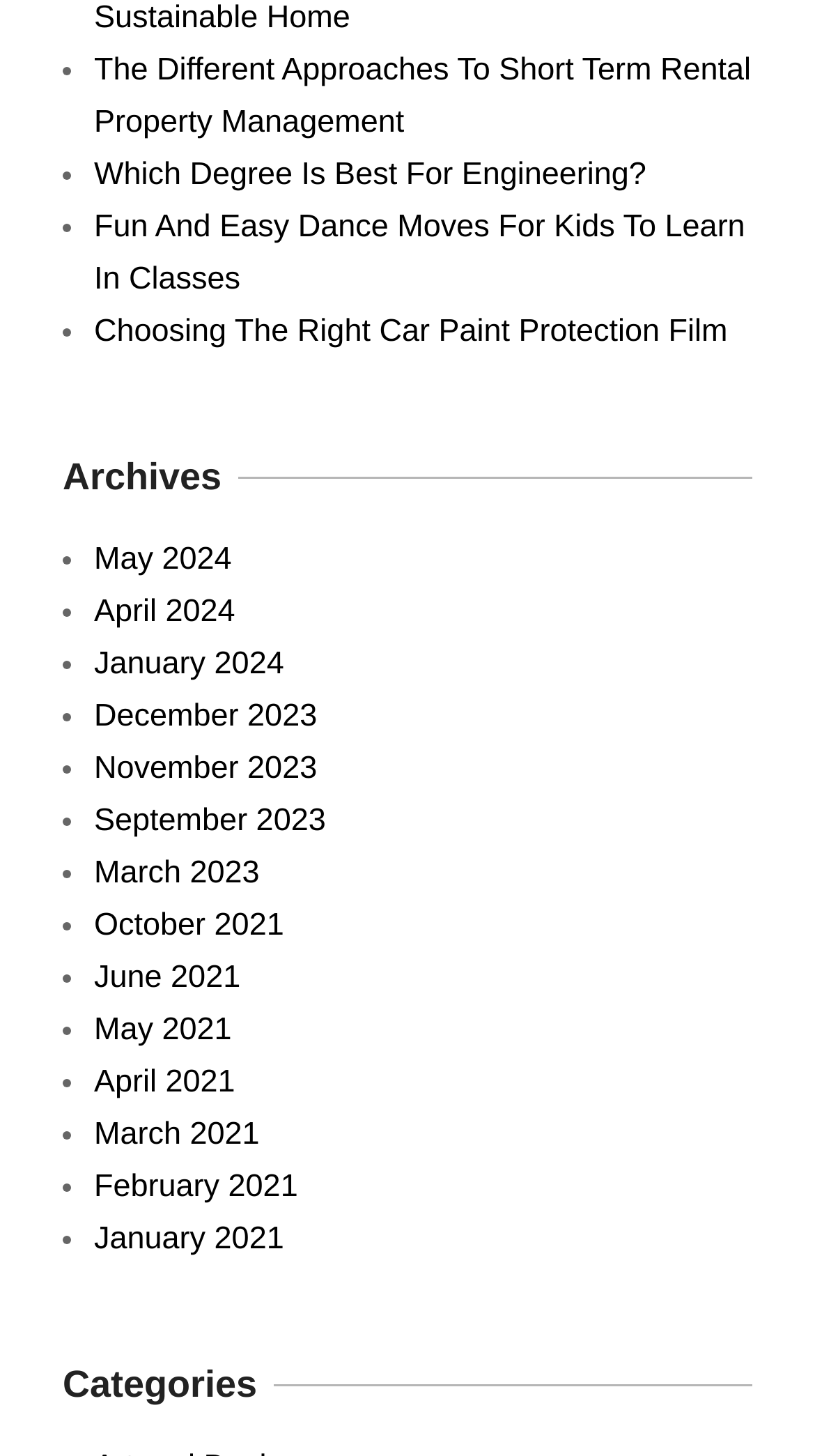Determine the bounding box coordinates of the region to click in order to accomplish the following instruction: "Read about Fun And Easy Dance Moves For Kids To Learn In Classes". Provide the coordinates as four float numbers between 0 and 1, specifically [left, top, right, bottom].

[0.115, 0.144, 0.914, 0.205]